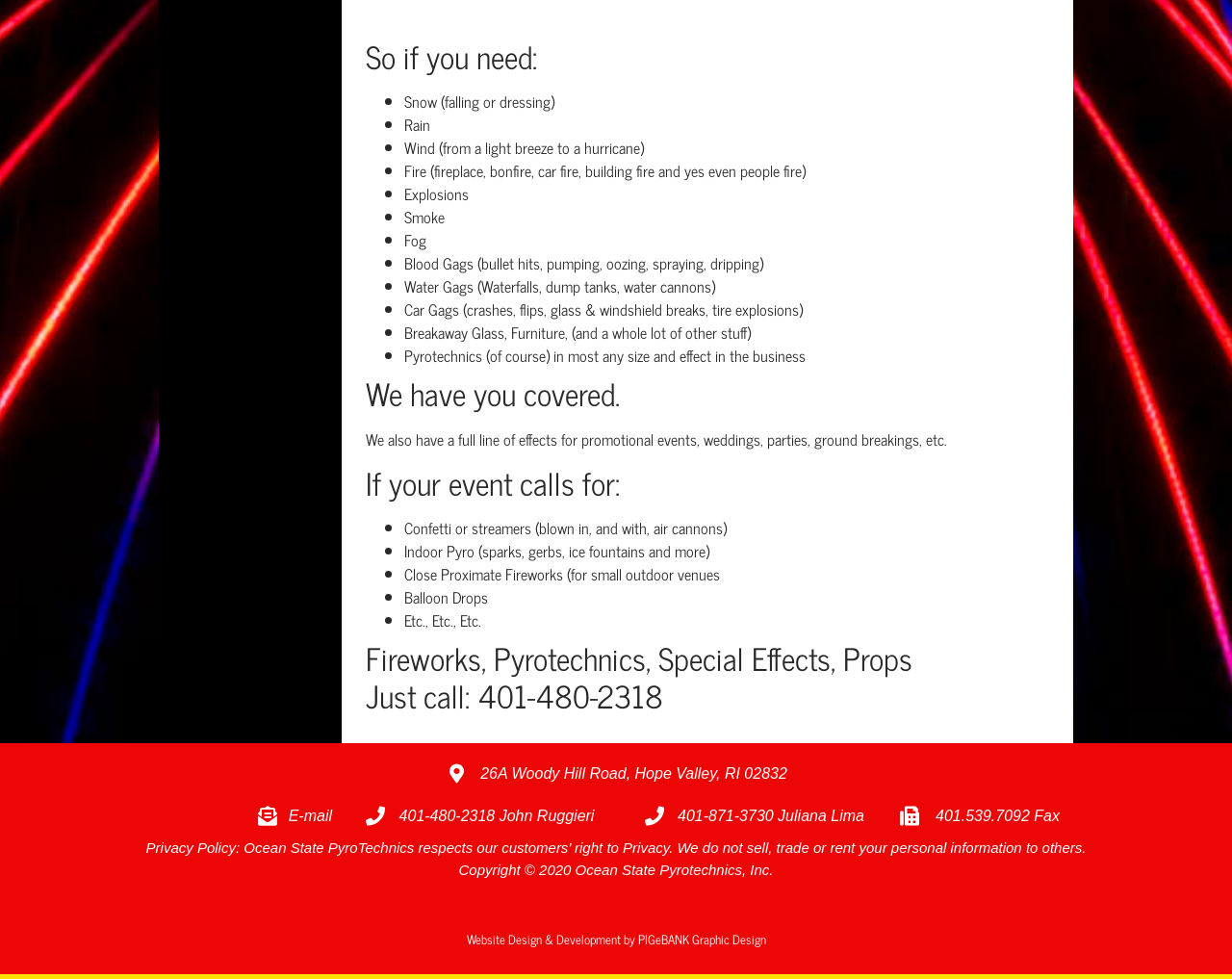Carefully observe the image and respond to the question with a detailed answer:
What is the address of Ocean State Pyrotechnics?

The address of Ocean State Pyrotechnics is listed on the webpage as 26A Woody Hill Road, Hope Valley, RI 02832, which is likely the physical location of the company.